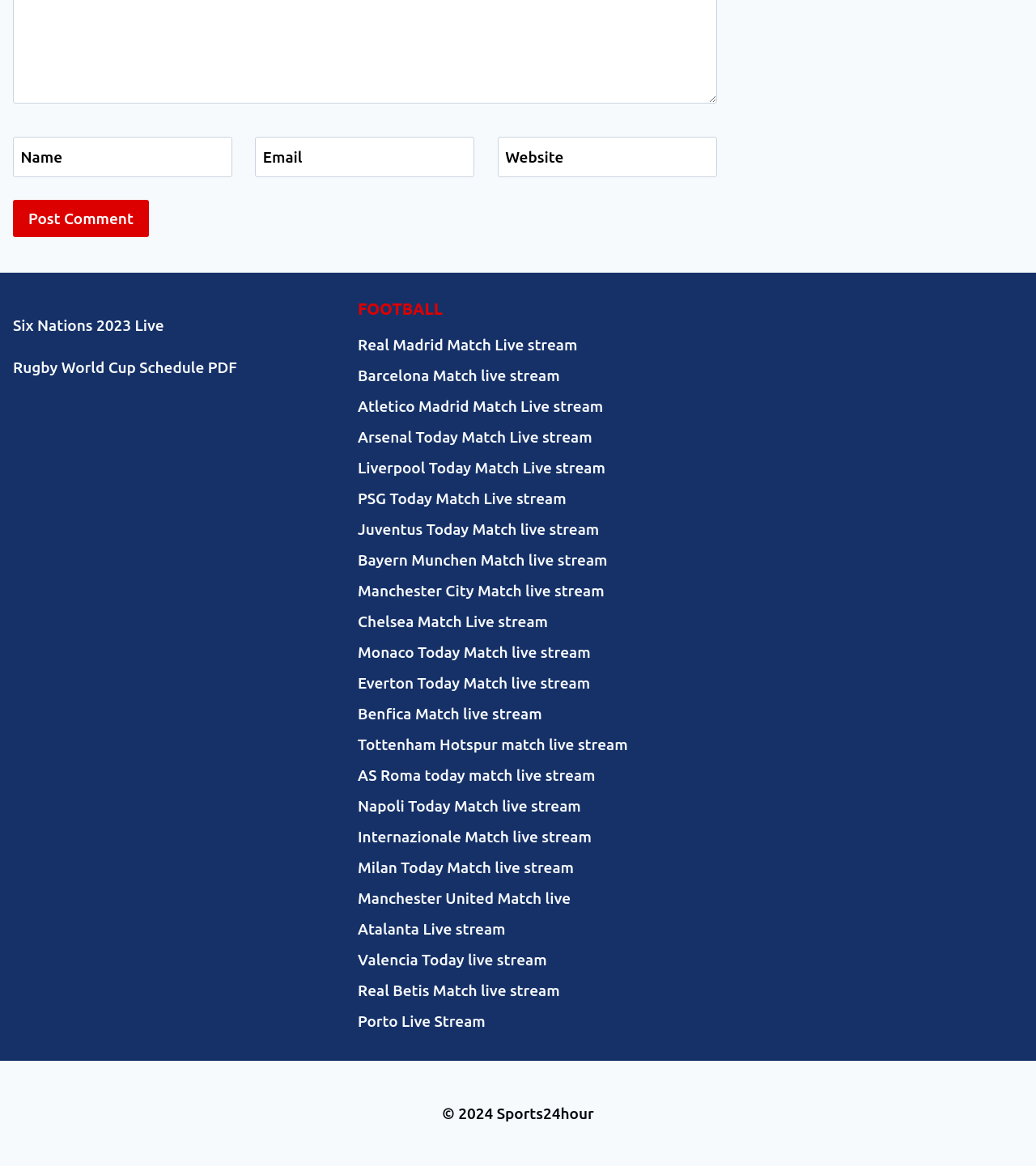Please identify the coordinates of the bounding box for the clickable region that will accomplish this instruction: "Click the Post Comment button".

[0.012, 0.172, 0.144, 0.203]